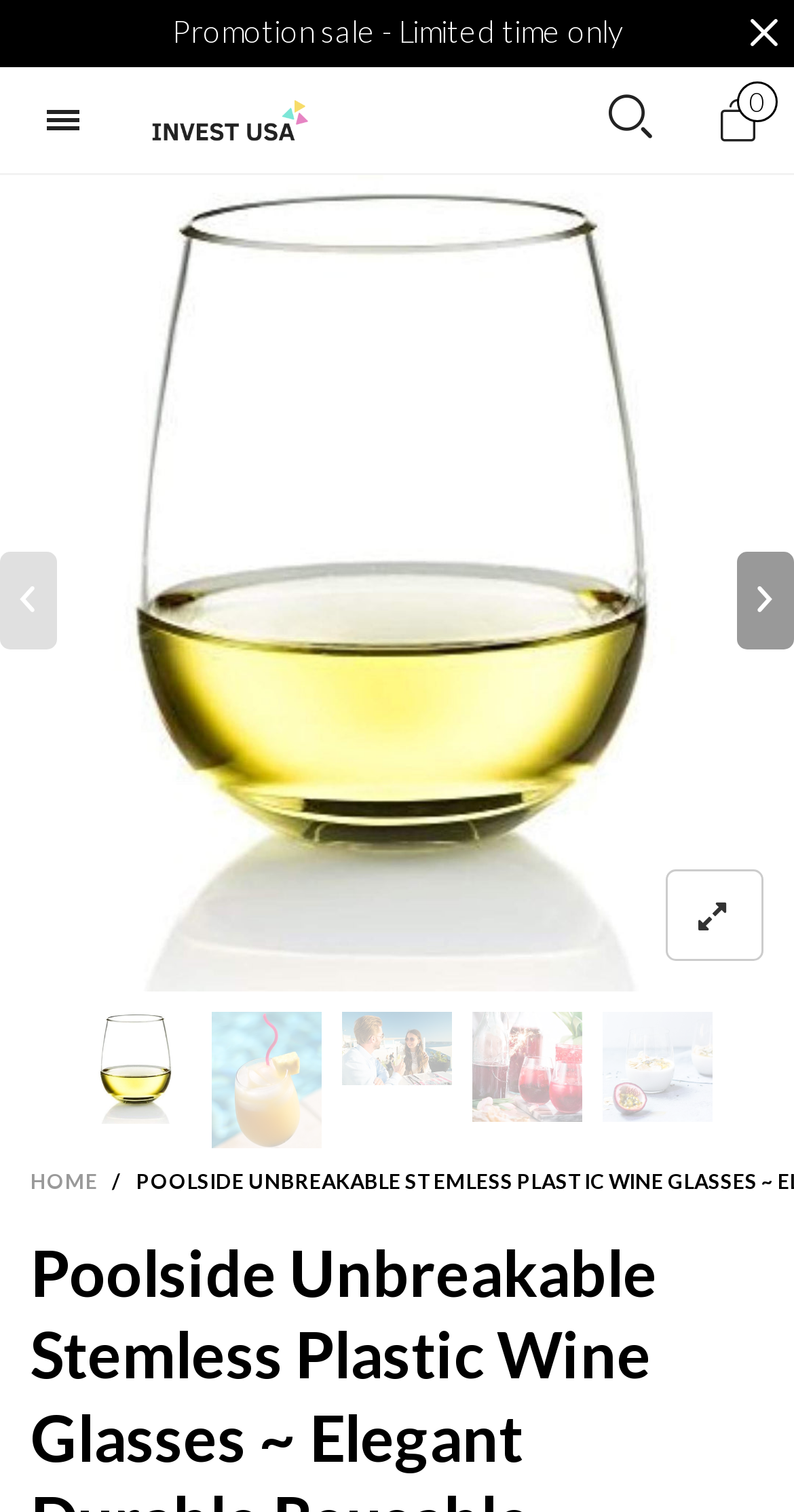Determine the main headline of the webpage and provide its text.

Poolside Unbreakable Stemless Plastic Wine Glasses ~ Elegant Durable Reusable Glassware ~ Sophisticated Design ~ Shatterproof Dishwasher Safe Indoor/Outdoor Barware ~ 100% Tritan ~ Set of 4~16 oz